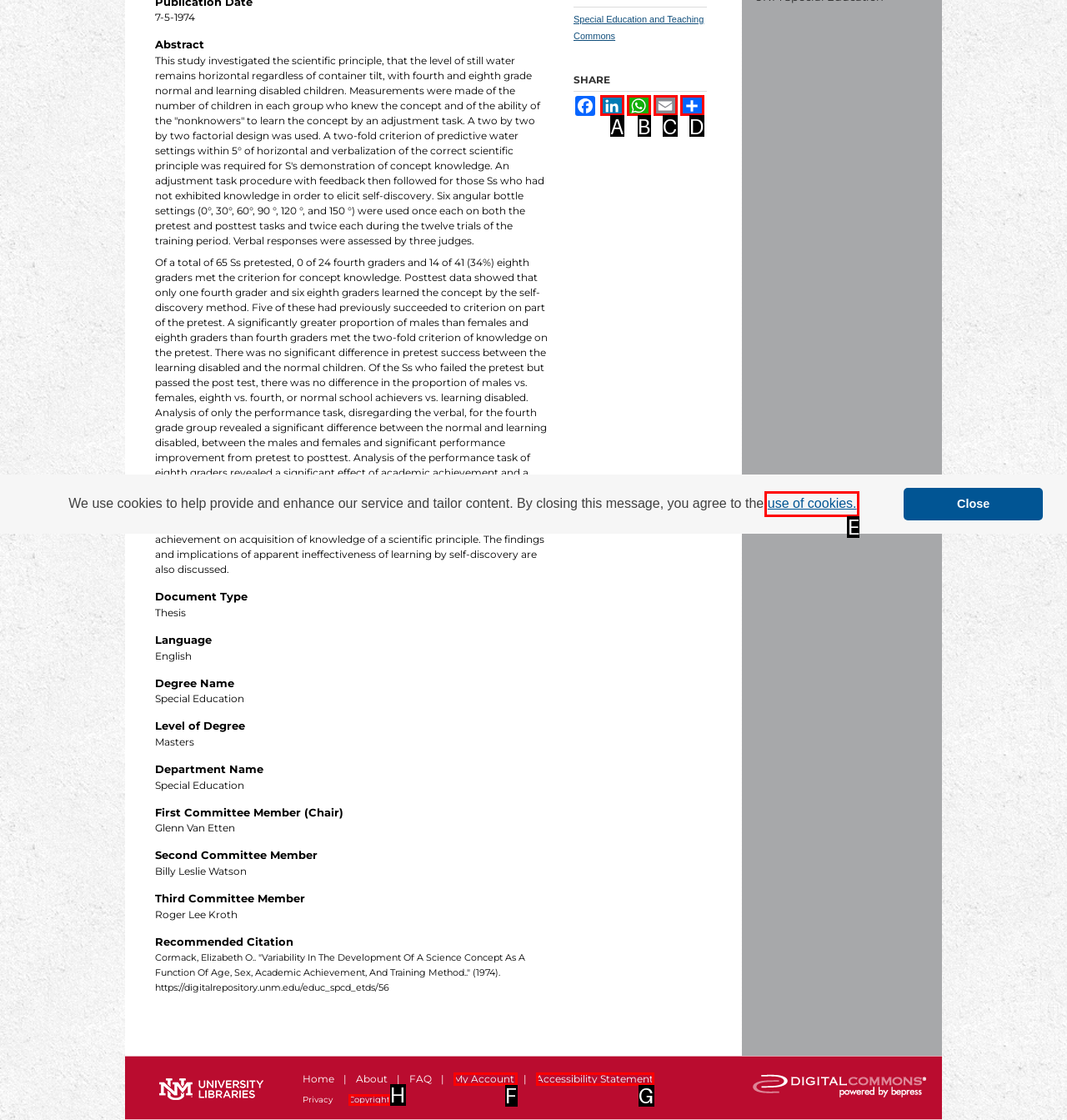Pinpoint the HTML element that fits the description: use of cookies.
Answer by providing the letter of the correct option.

E